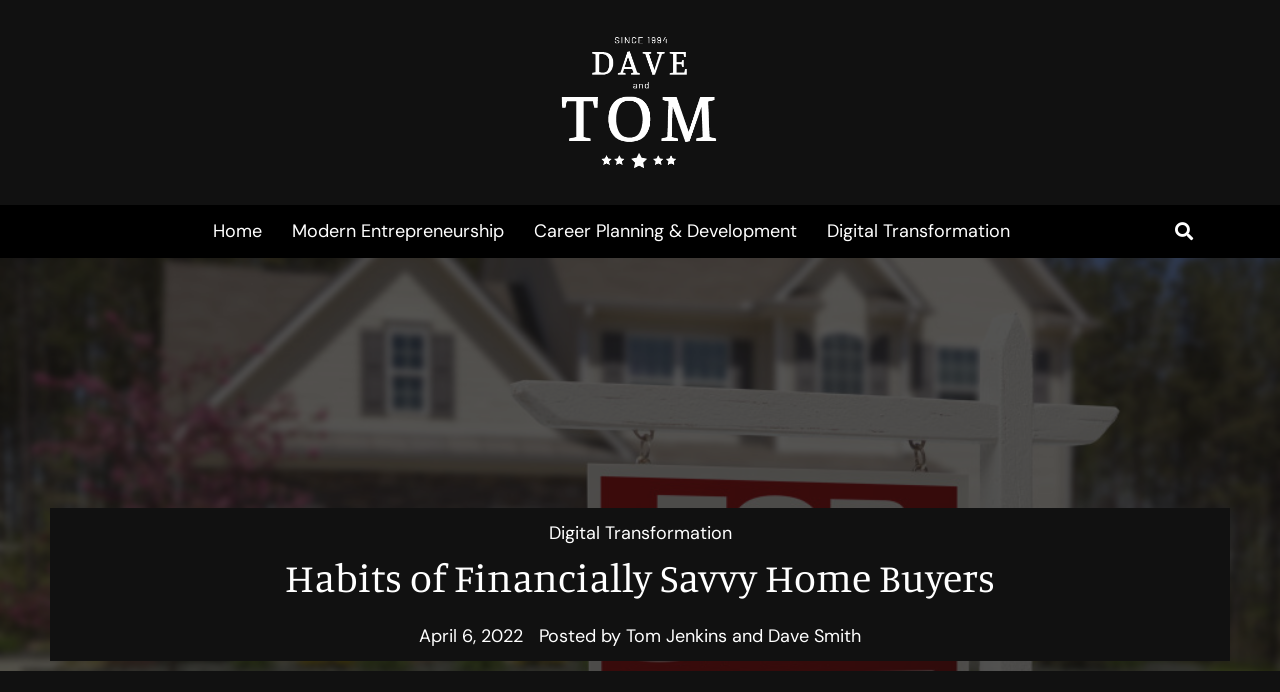What is the category of the article?
Please provide a comprehensive and detailed answer to the question.

Based on the webpage structure and content, I can see that the article is related to financial savviness, specifically for home buyers. The heading 'Habits of Financially Savvy Home Buyers' and the links to other categories like 'Modern Entrepreneurship' and 'Career Planning & Development' suggest that the article falls under the category of financial savviness.